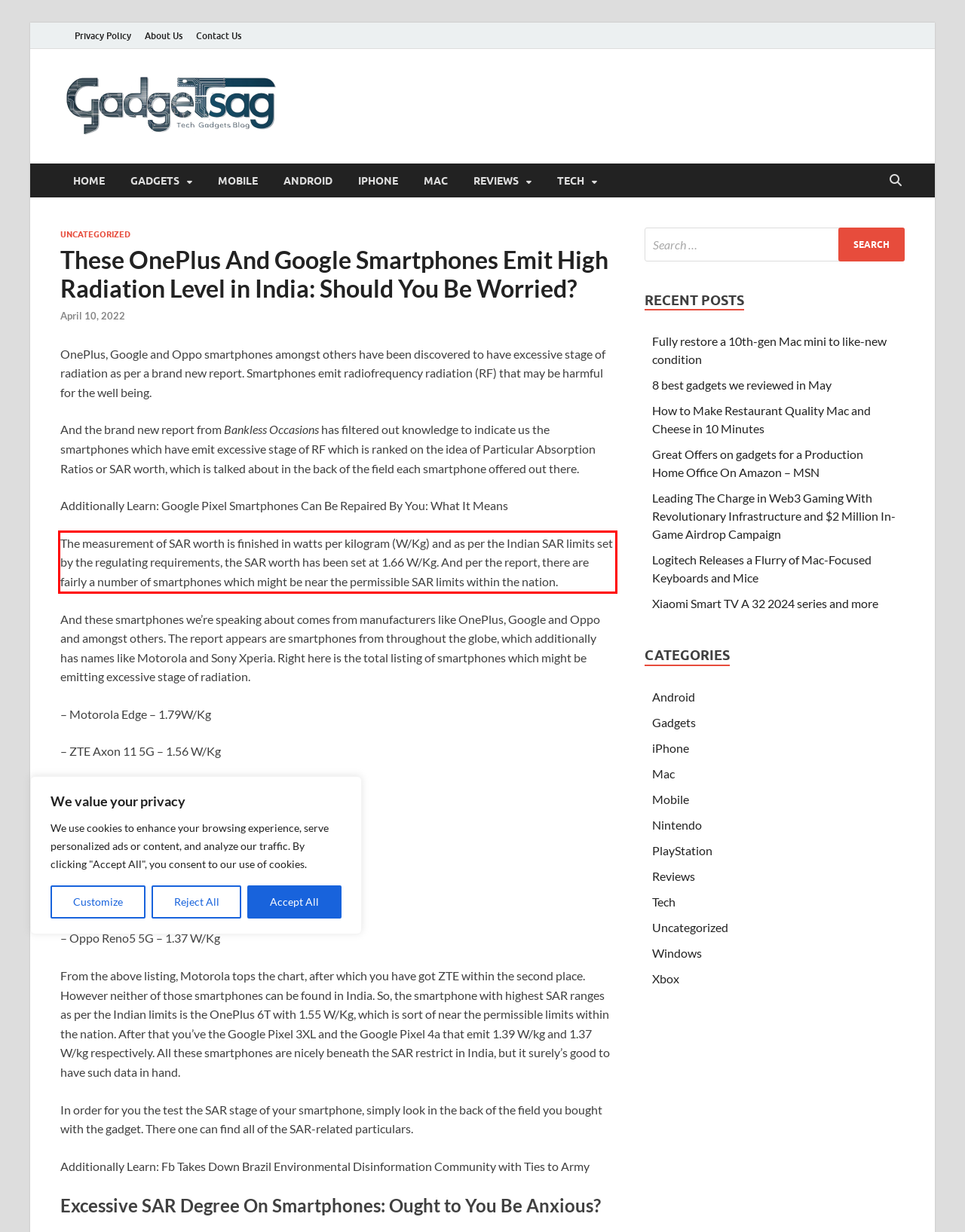Please analyze the screenshot of a webpage and extract the text content within the red bounding box using OCR.

The measurement of SAR worth is finished in watts per kilogram (W/Kg) and as per the Indian SAR limits set by the regulating requirements, the SAR worth has been set at 1.66 W/Kg. And per the report, there are fairly a number of smartphones which might be near the permissible SAR limits within the nation.